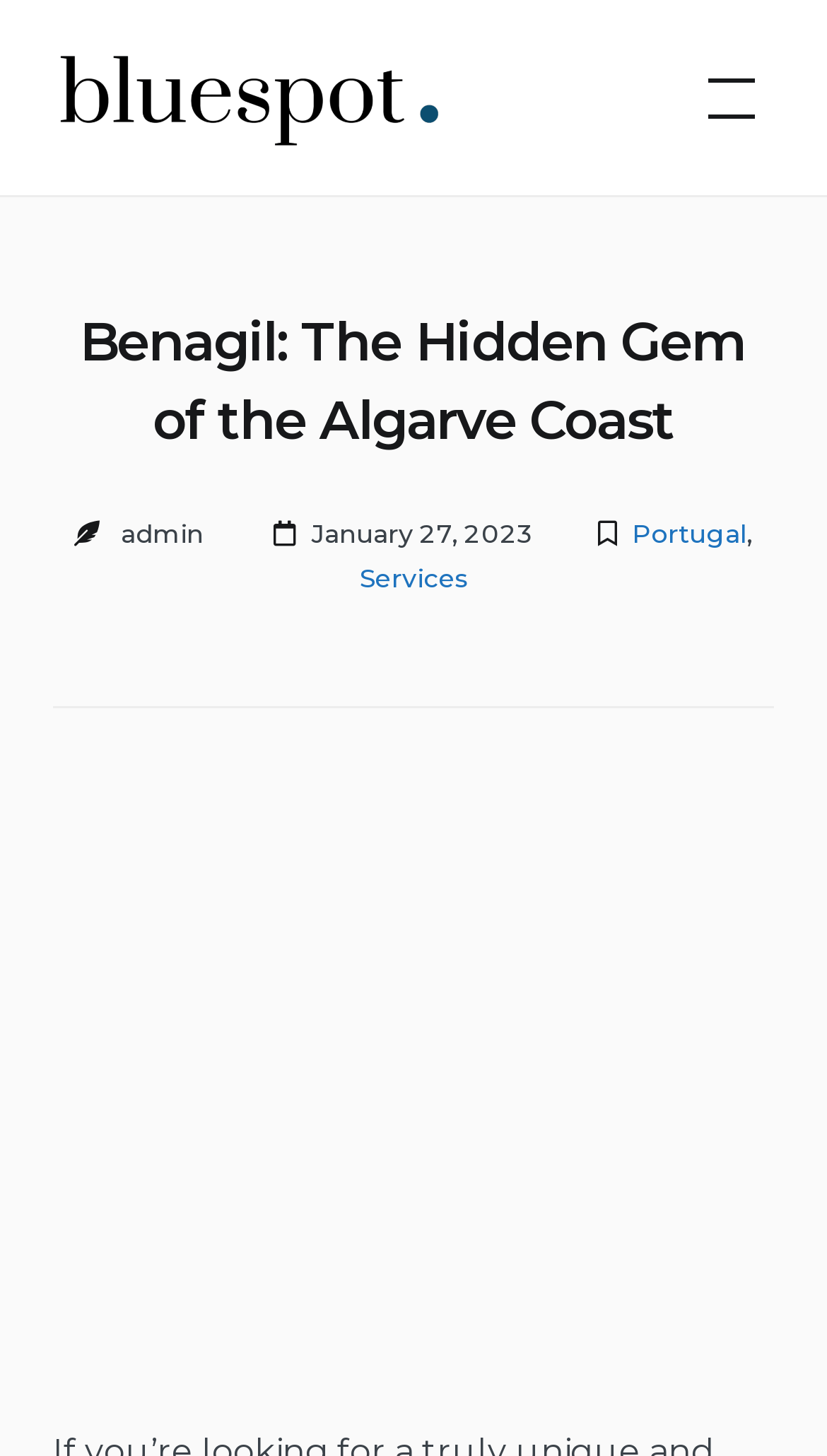What is the name of the cave in the image?
Kindly offer a detailed explanation using the data available in the image.

The image located in the header section of the webpage is labeled as 'Benagil Cave', indicating that it is a picture of a cave with the same name.